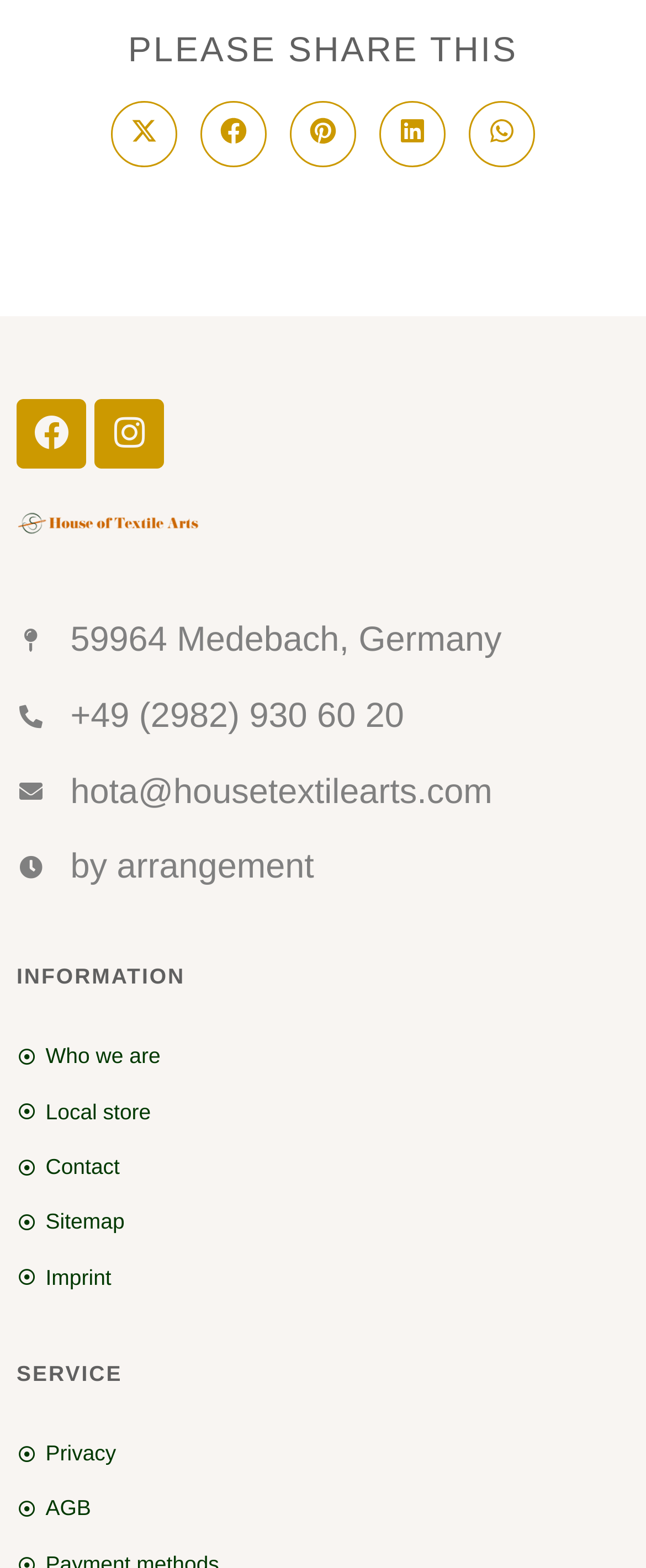Pinpoint the bounding box coordinates of the area that should be clicked to complete the following instruction: "Check contact information". The coordinates must be given as four float numbers between 0 and 1, i.e., [left, top, right, bottom].

[0.109, 0.444, 0.625, 0.469]